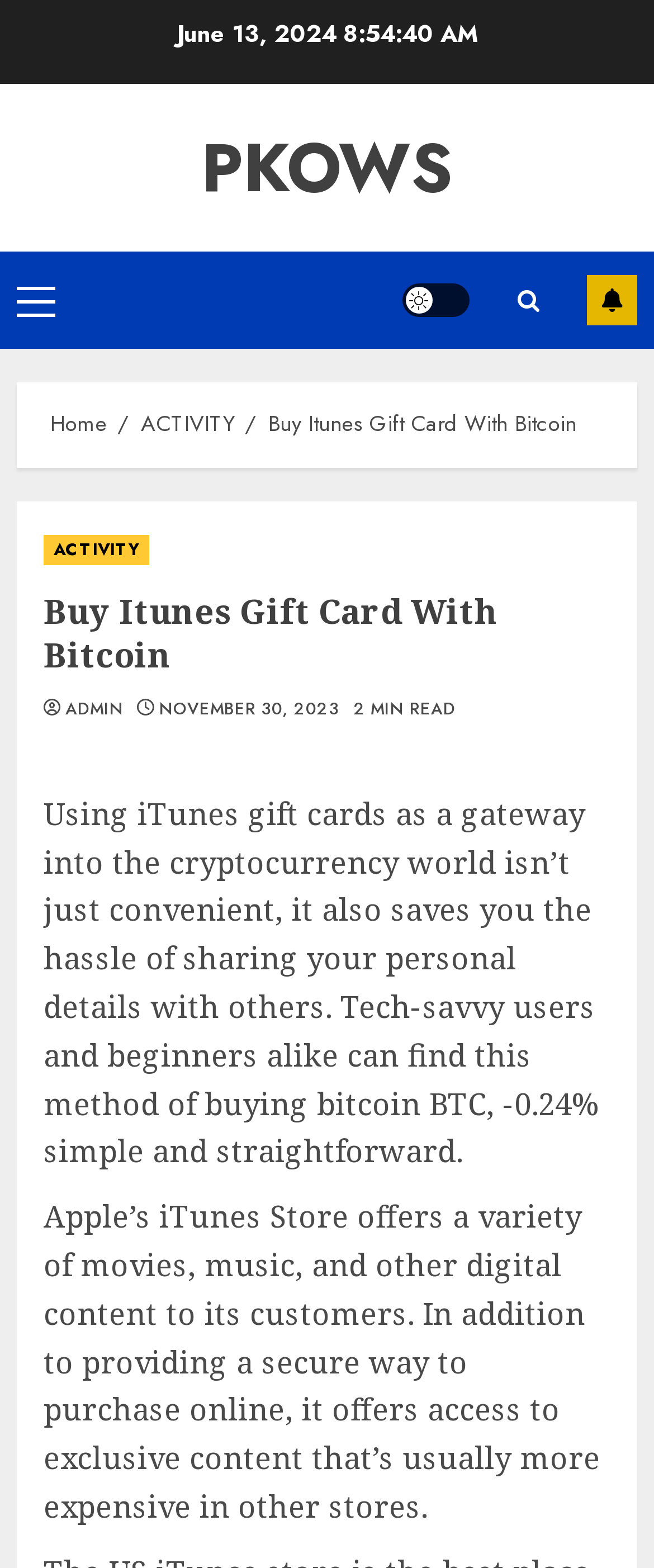Please find the bounding box coordinates of the element that needs to be clicked to perform the following instruction: "Go to the HOME page". The bounding box coordinates should be four float numbers between 0 and 1, represented as [left, top, right, bottom].

None